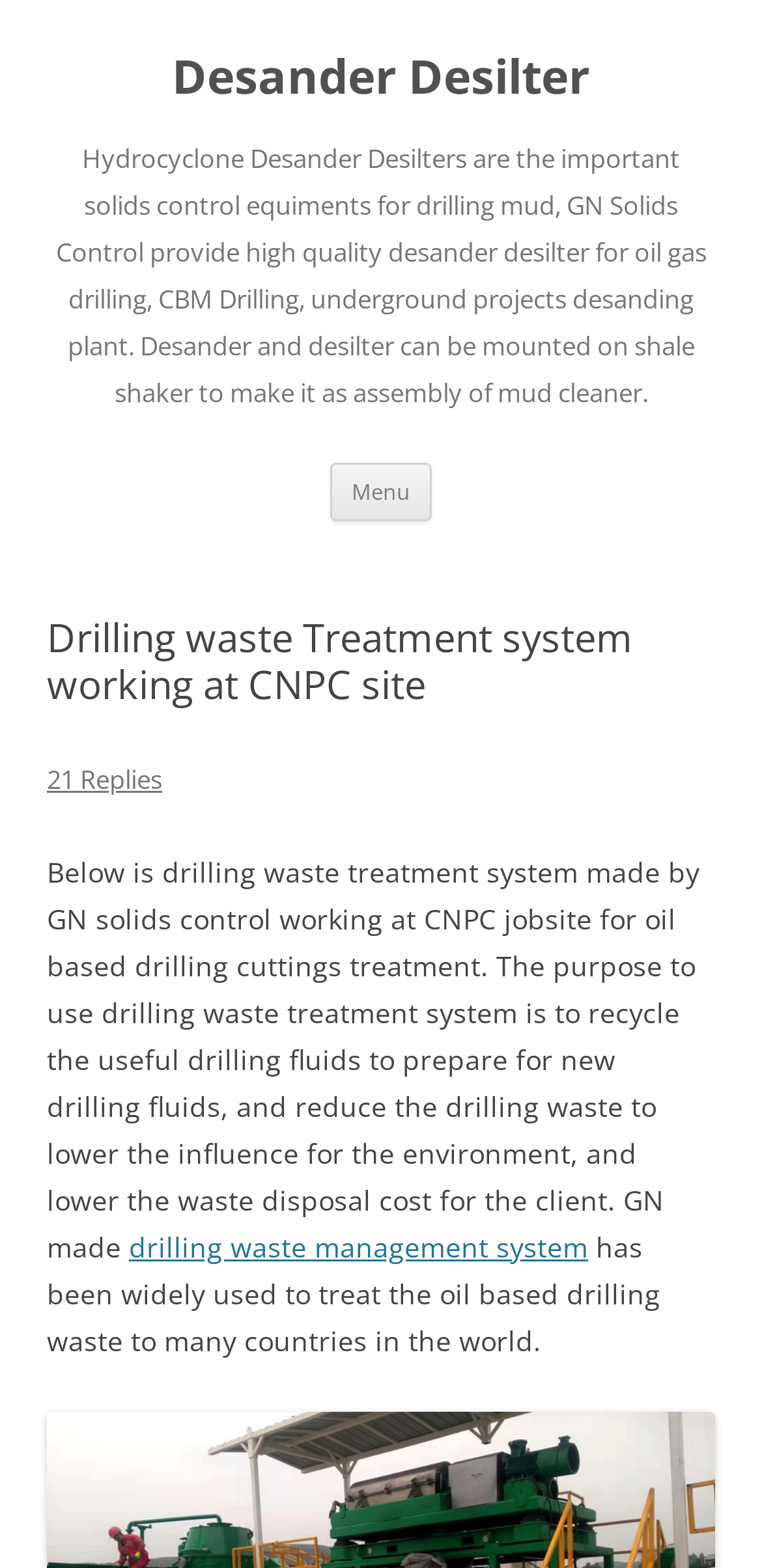What is the purpose of drilling waste treatment system?
Based on the screenshot, answer the question with a single word or phrase.

Recycle drilling fluids